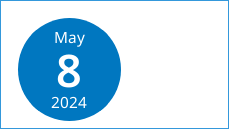Describe all the elements visible in the image meticulously.

The image features a circular date indicator prominently displaying "May 8, 2024" against a vibrant blue background. The month "May" is positioned at the top, while the date "8" is centered within the circle, bold and striking, followed by the year "2024" at the bottom. This design suggests a focus on a significant date, potentially relevant to upcoming events or deadlines, making it visually engaging and easy to notice. The clean and modern aesthetic of the image allows it to integrate well into various digital contexts, serving as an effective visual marker for time-related information.